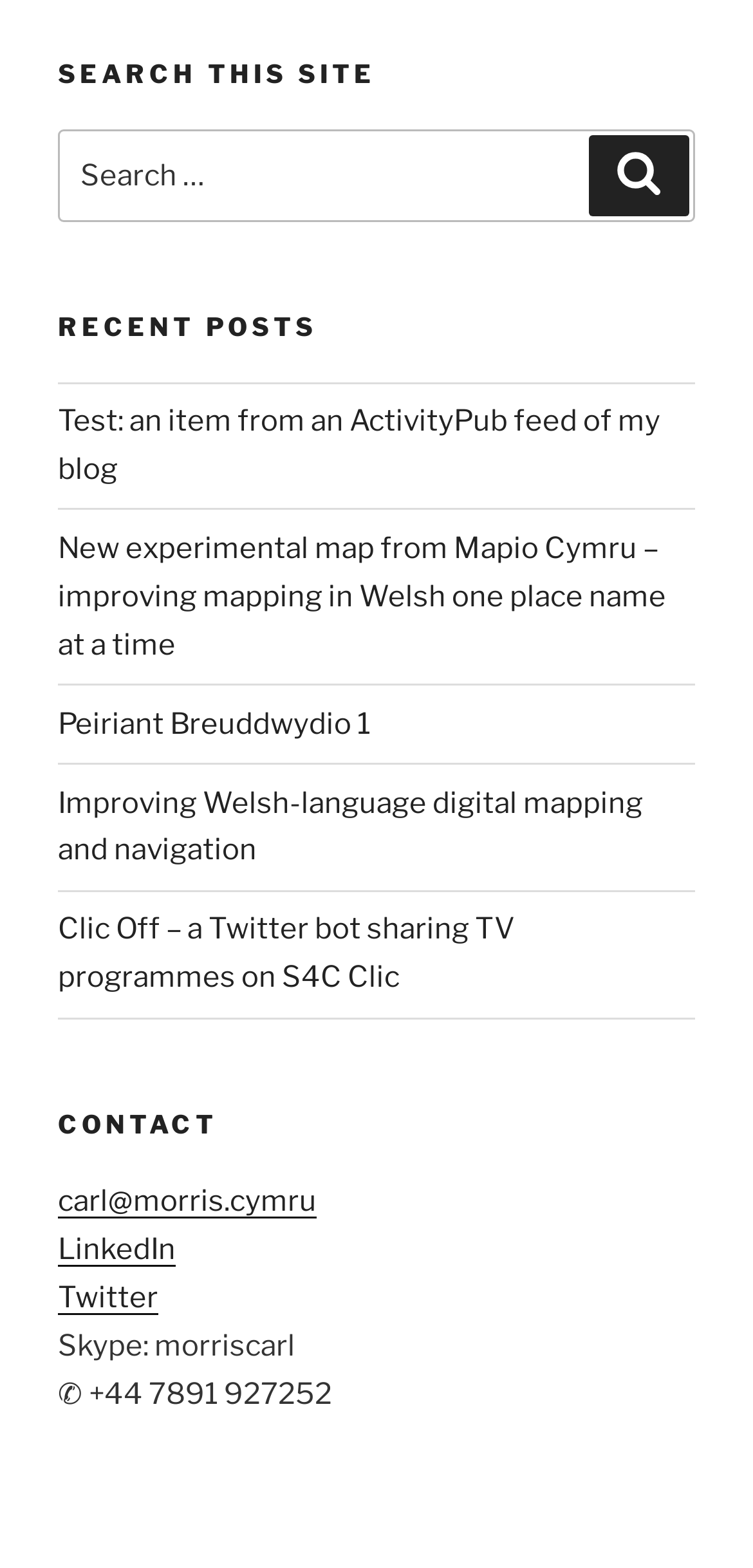For the element described, predict the bounding box coordinates as (top-left x, top-left y, bottom-right x, bottom-right y). All values should be between 0 and 1. Element description: Peiriant Breuddwydio 1

[0.077, 0.45, 0.492, 0.472]